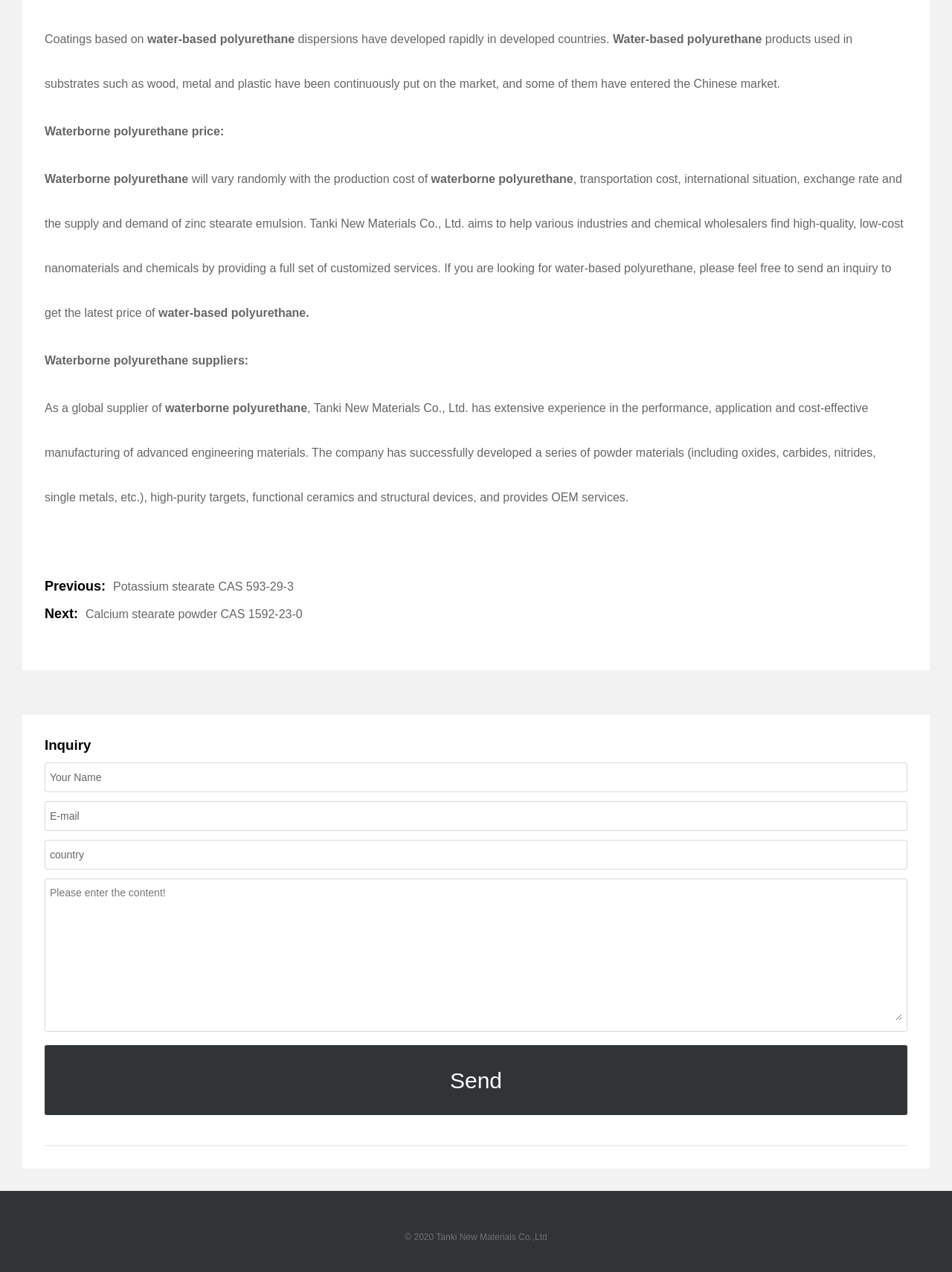Determine the bounding box coordinates for the UI element described. Format the coordinates as (top-left x, top-left y, bottom-right x, bottom-right y) and ensure all values are between 0 and 1. Element description: Lesson 15: Capstone

None